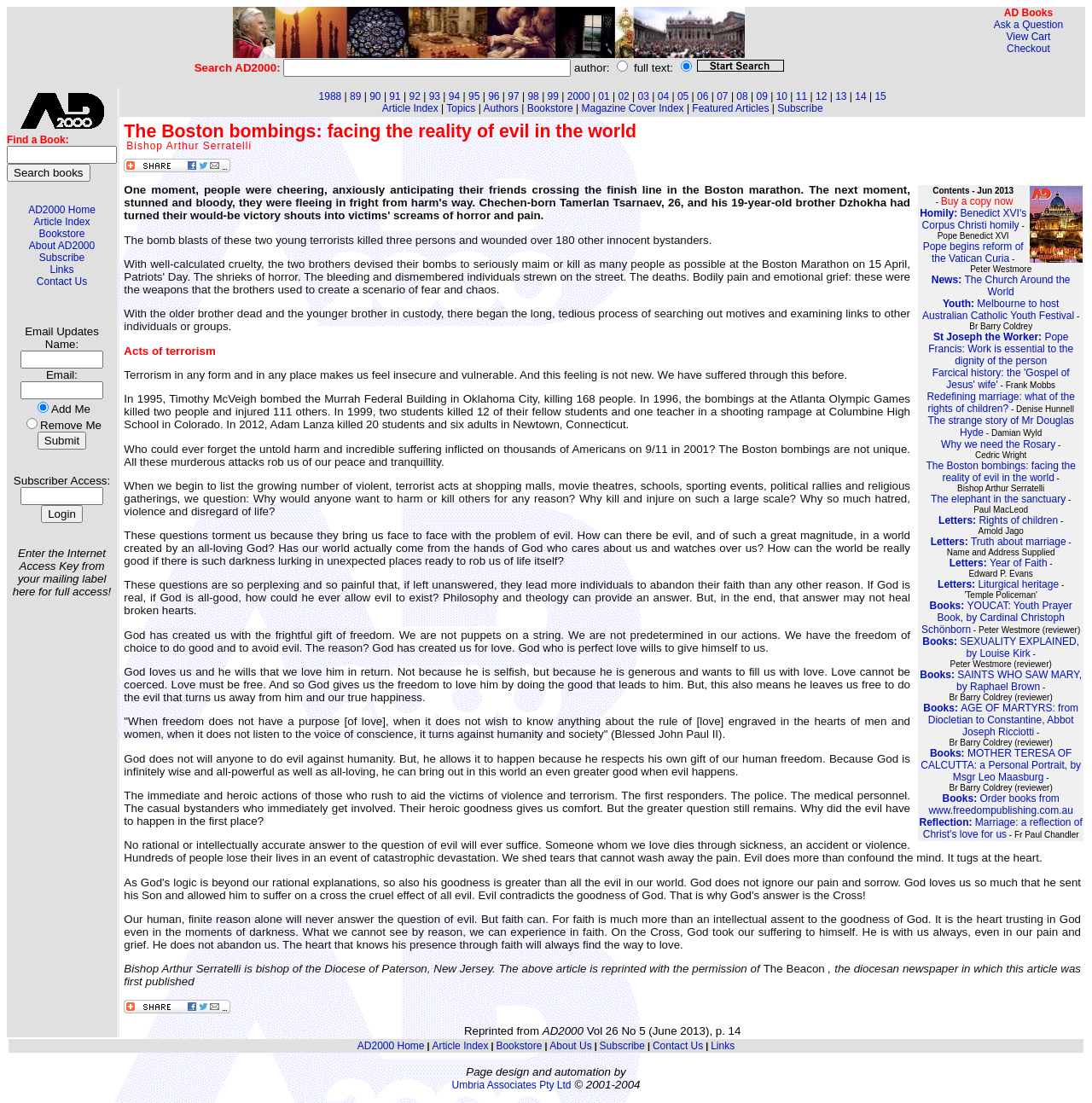Construct a comprehensive description capturing every detail on the webpage.

The webpage is about AD2000, a journal of religious opinion. At the top, there is a logo of AD2000, accompanied by a navigation bar with links to "Ask a Question", "View Cart", and "Checkout". Below this, there is a search bar where users can search for authors, full text, or submit a query.

The main content of the webpage is divided into two sections. On the left, there is a column with a heading "AD2000 - a journal of religious opinion" and a list of links to various sections of the website, including "Find a Book: Search books", "AD2000 Home", "Article Index", "Bookstore", "About AD2000", "Subscribe", "Links", and "Contact Us". There is also a section for email updates, where users can enter their name and email address to receive updates.

On the right, there is a column with a list of years from 1988 to 2015, each of which is a link to a specific issue of the journal. There is also a link to the "Article Index", "Topics", "Authors", "Bookstore", and "Magazine Cover Index".

At the bottom of the page, there is a section for subscriber access, where users can enter their internet access key to gain full access to the website.